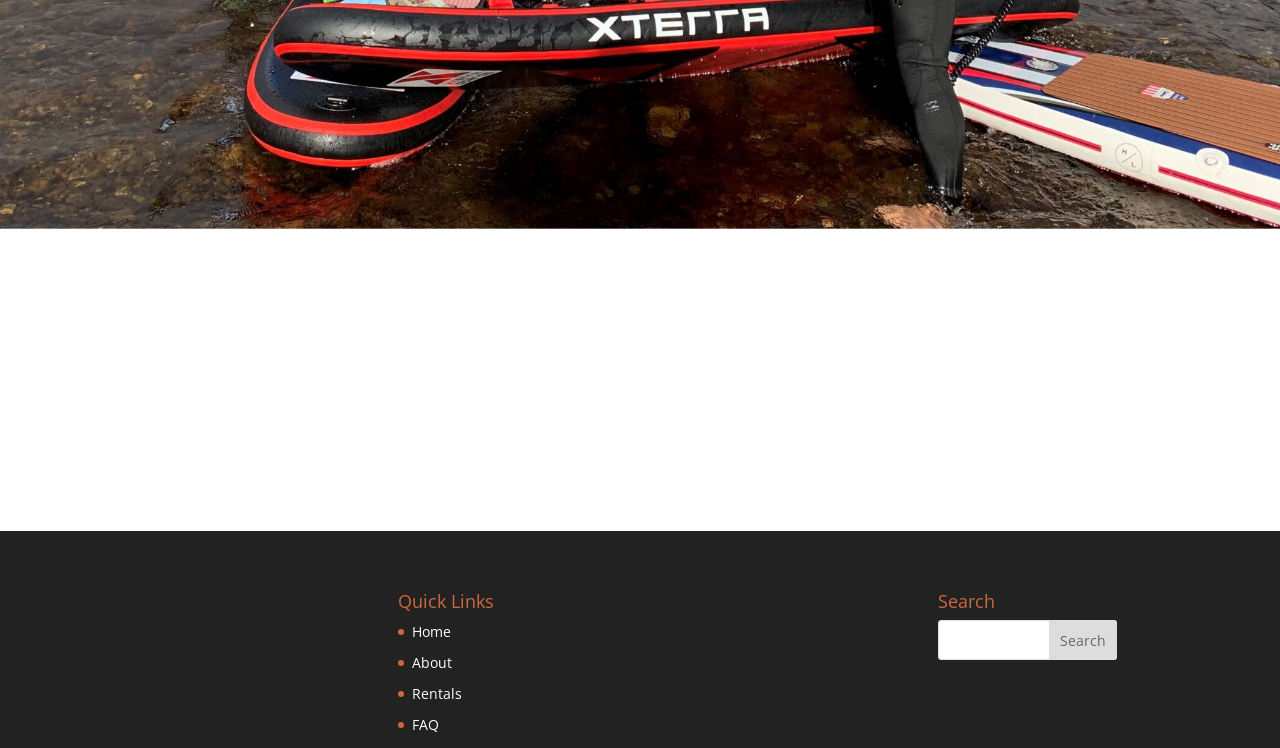Identify the bounding box of the HTML element described as: "name="s"".

[0.733, 0.829, 0.872, 0.883]